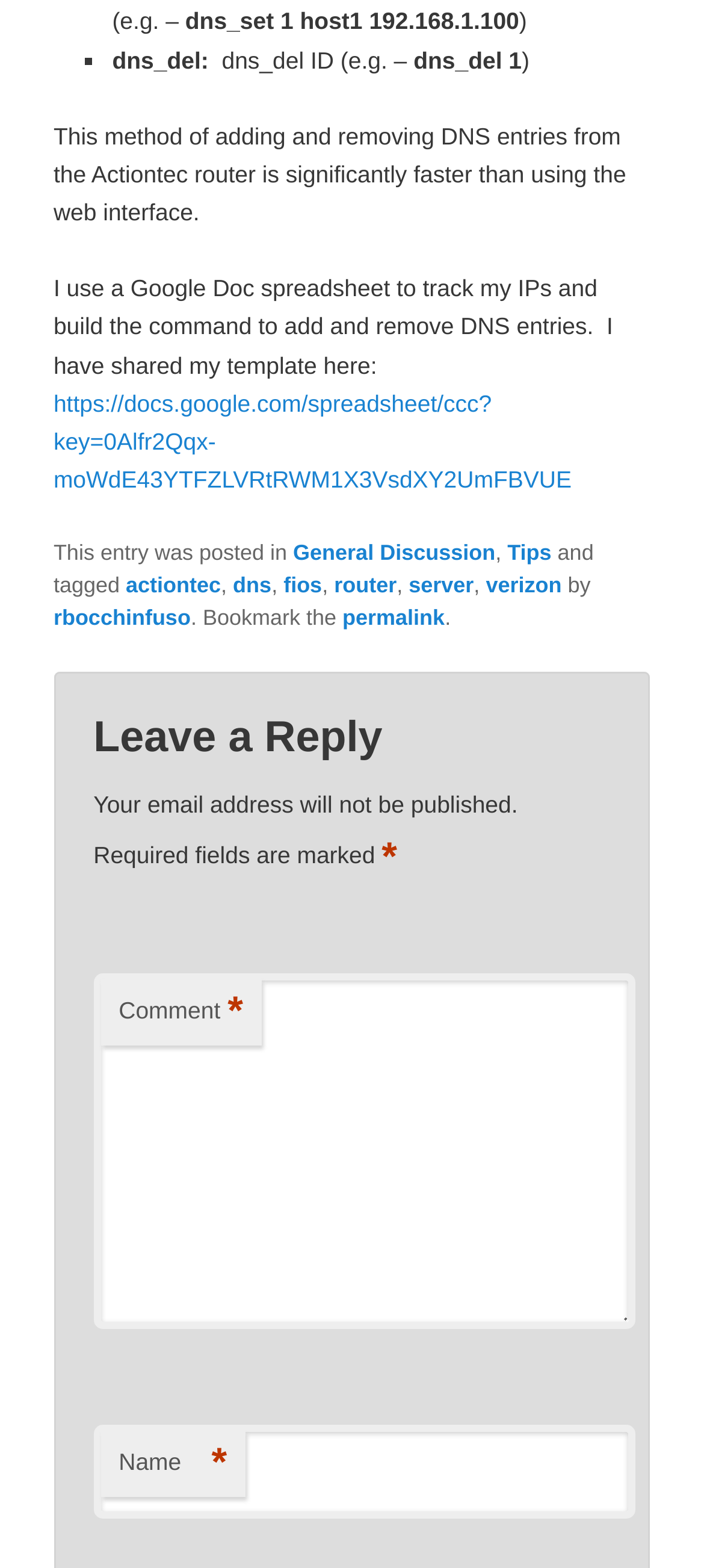Identify the bounding box coordinates of the region that needs to be clicked to carry out this instruction: "Check out the related post". Provide these coordinates as four float numbers ranging from 0 to 1, i.e., [left, top, right, bottom].

None